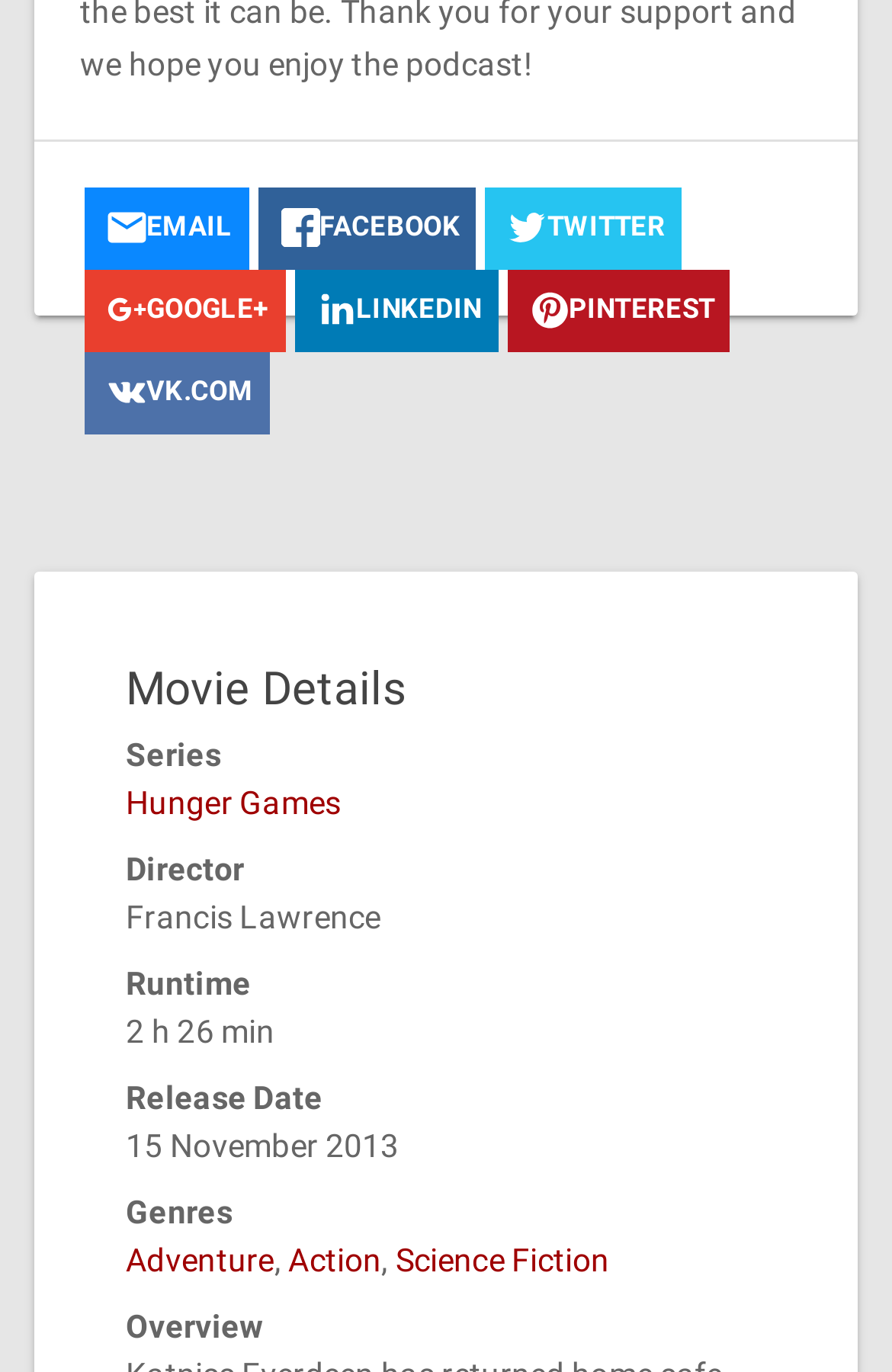Identify the bounding box coordinates for the element you need to click to achieve the following task: "Visit FACEBOOK page". The coordinates must be four float values ranging from 0 to 1, formatted as [left, top, right, bottom].

[0.288, 0.137, 0.534, 0.197]